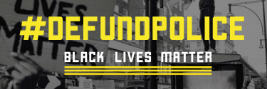Describe all the visual components present in the image.

The image prominently features the hashtag **#DEFUNDPOLICE** highlighted in large, bold letters. Below it, the phrase **BLACK LIVES MATTER** is displayed, reinforcing its connection to social justice movements advocating for police reform and racial equality. The background appears to depict a protest scene, signifying the collective voices demanding systemic change. This striking visual emphasizes the urgency and importance of the message, aligning with contemporary discussions around policing and civil rights.